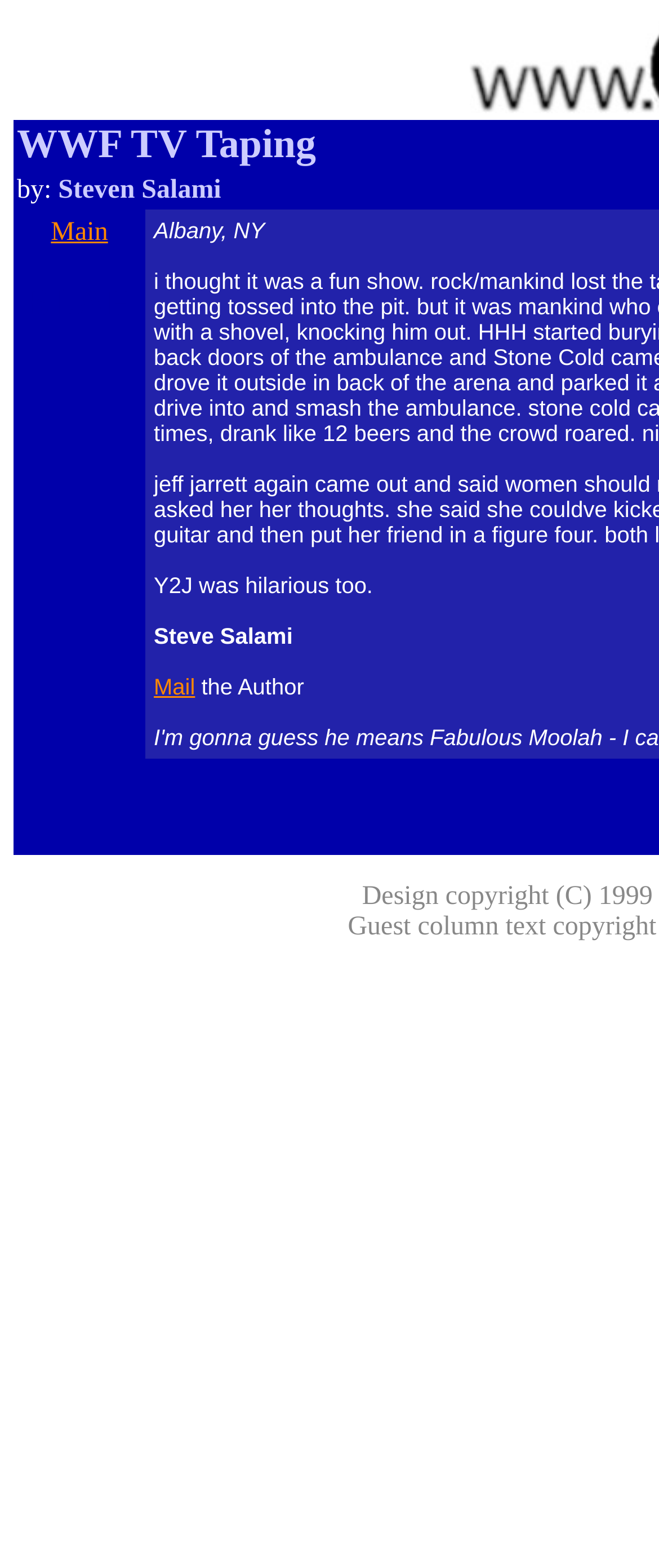Can you give a detailed response to the following question using the information from the image? What type of content is presented on this webpage?

I determined the type of content by analyzing the meta description and the webpage content. The meta description mentions 'Wrestling Results', and the webpage content seems to be discussing a wrestling event, so I concluded that the type of content presented on this webpage is wrestling results.